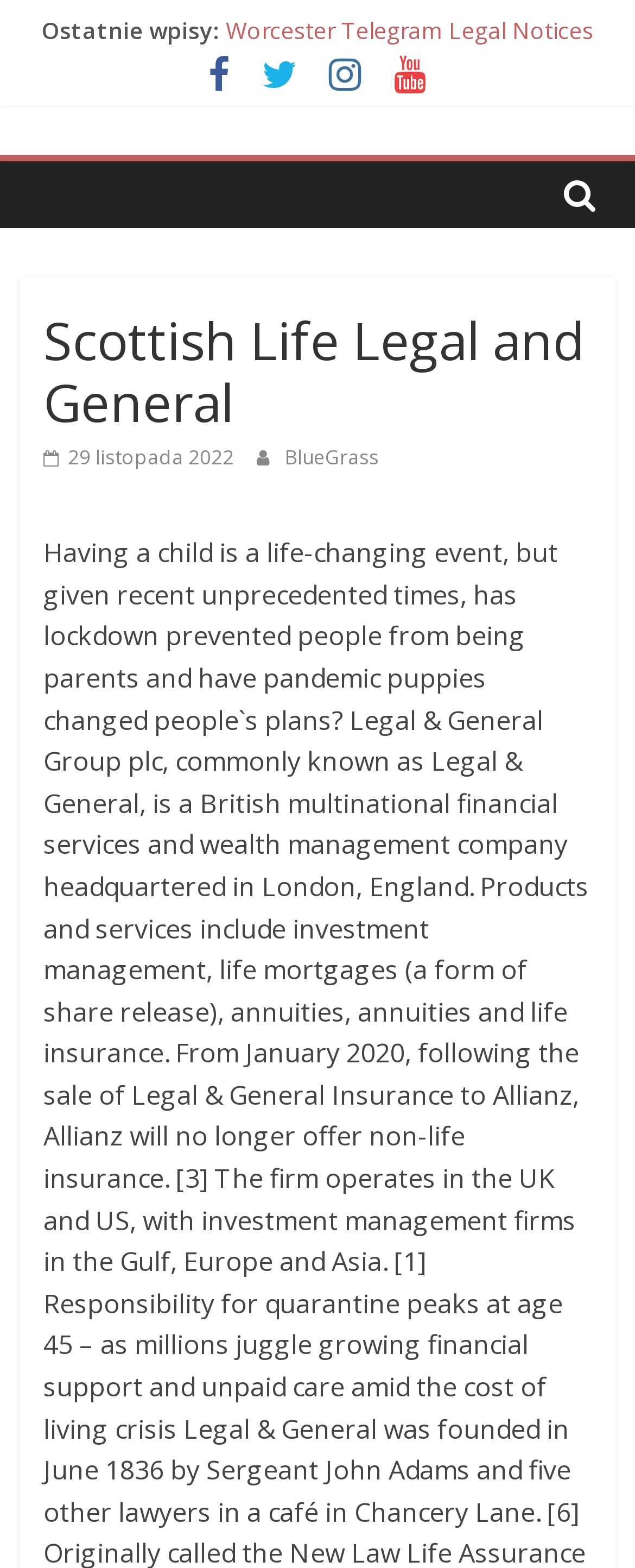Please find the main title text of this webpage.

Scottish Life Legal and General